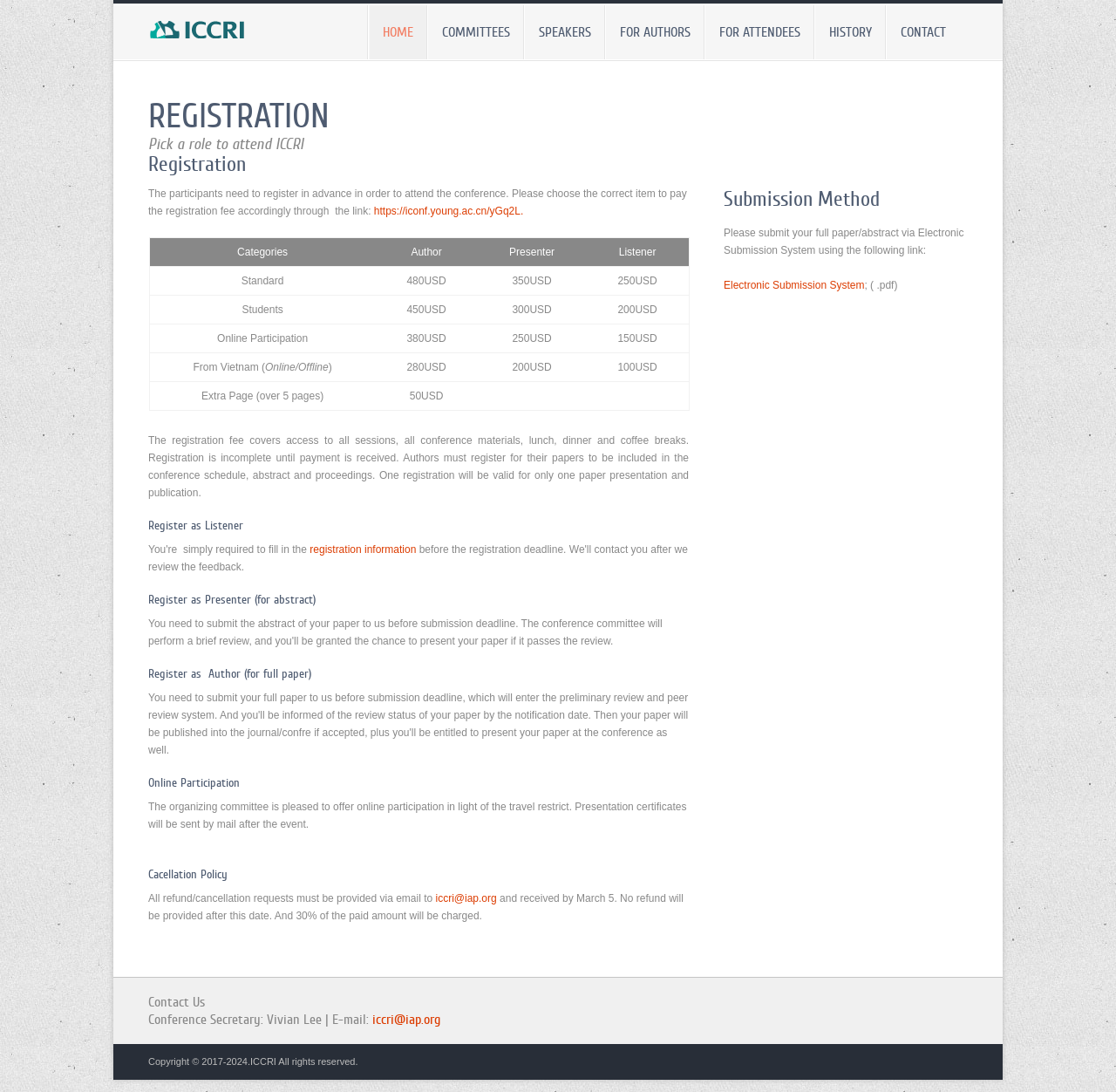Give the bounding box coordinates for the element described by: "Home".

[0.331, 0.005, 0.382, 0.054]